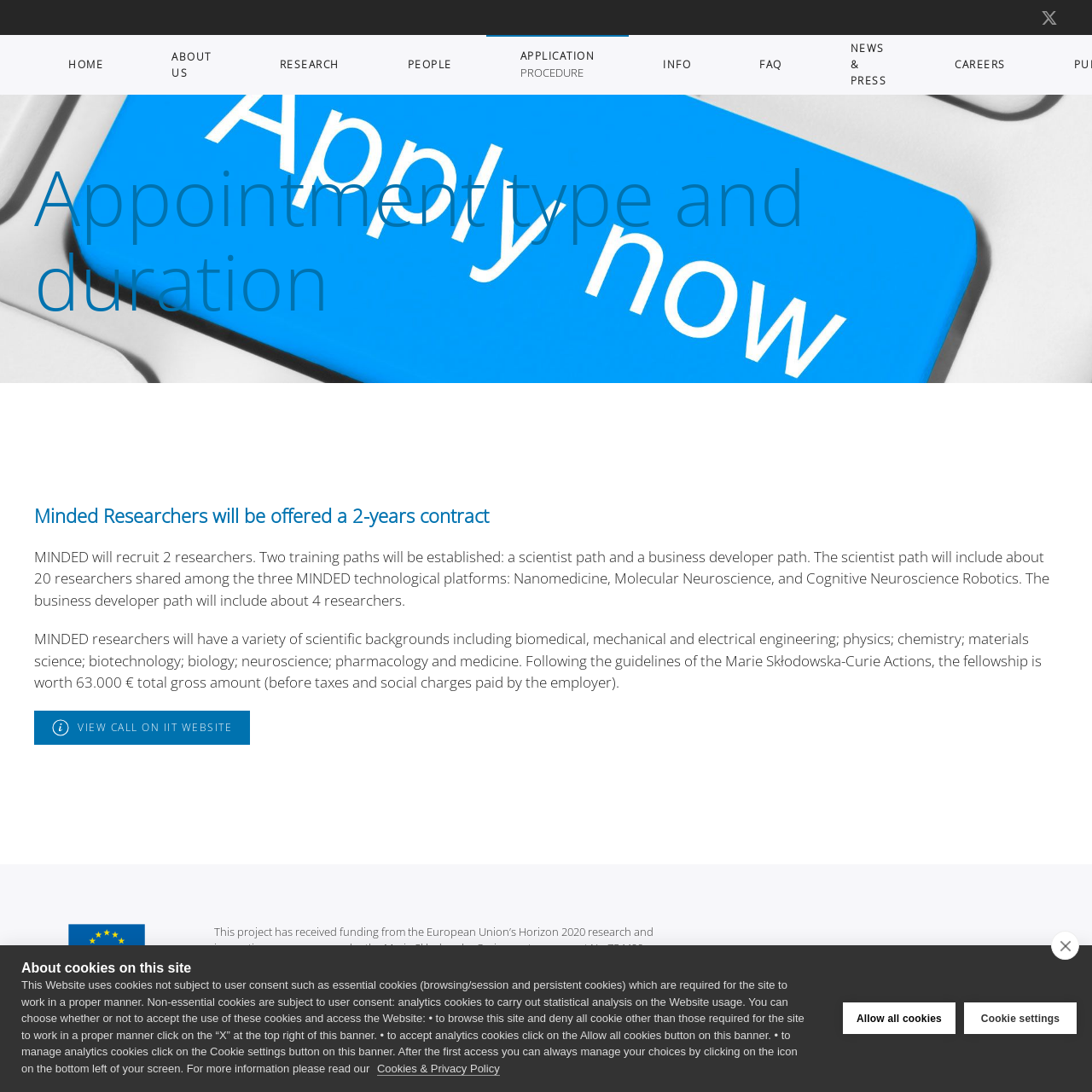Identify the bounding box coordinates necessary to click and complete the given instruction: "Go to the ABOUT US page".

[0.126, 0.032, 0.225, 0.087]